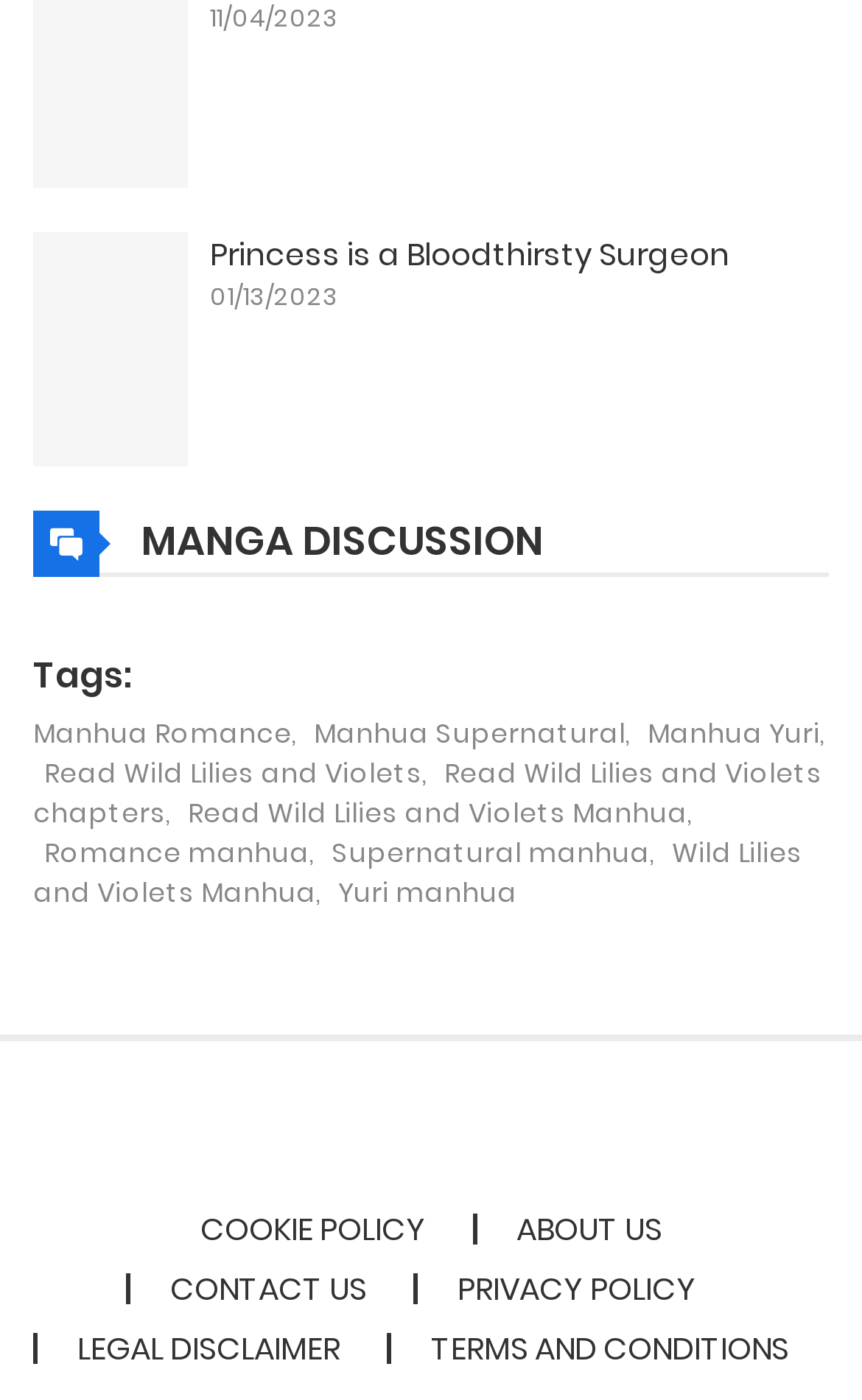Can you determine the bounding box coordinates of the area that needs to be clicked to fulfill the following instruction: "Visit www.ccgrass.com"?

None